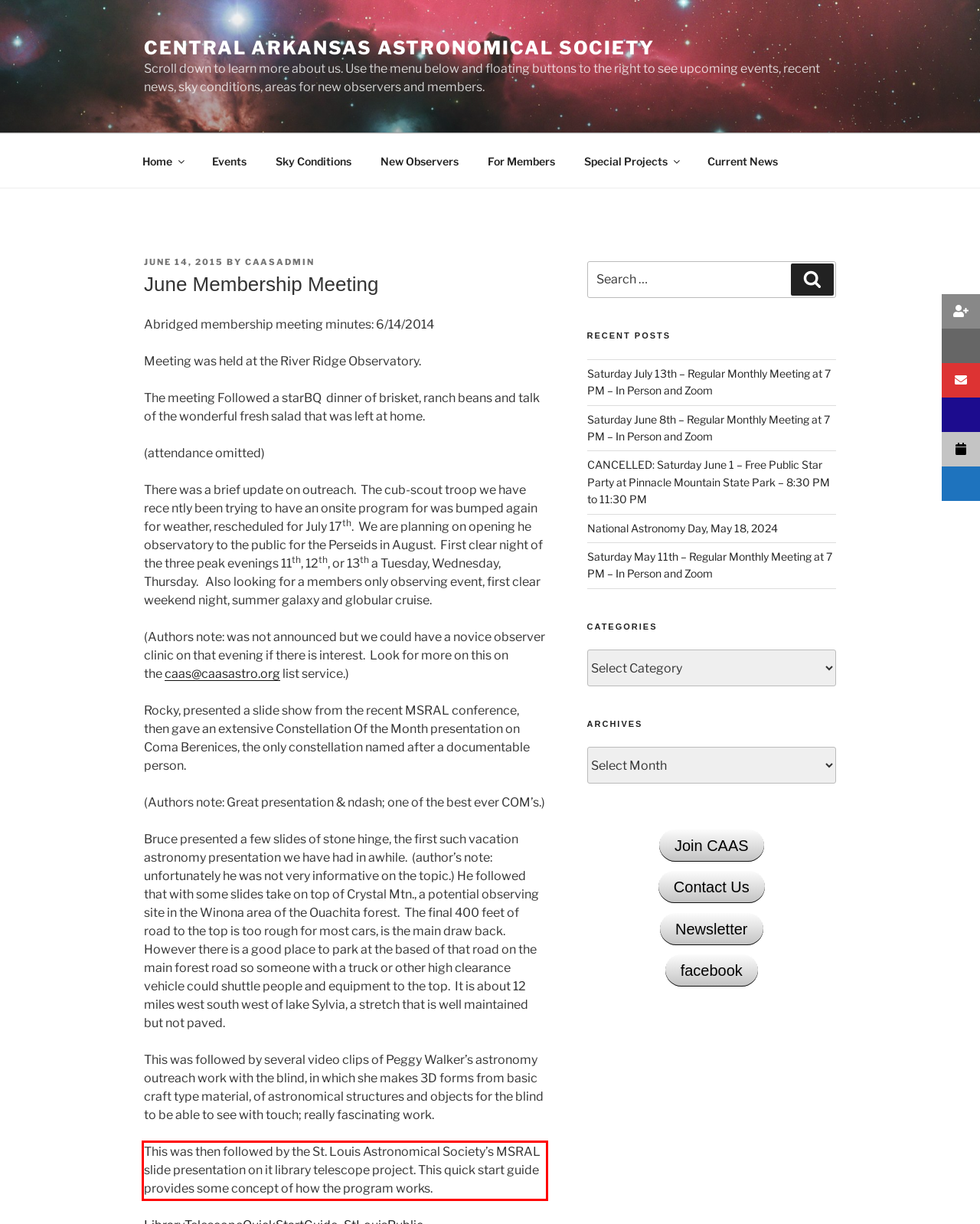Please identify and extract the text from the UI element that is surrounded by a red bounding box in the provided webpage screenshot.

This was then followed by the St. Louis Astronomical Society’s MSRAL slide presentation on it library telescope project. This quick start guide provides some concept of how the program works.